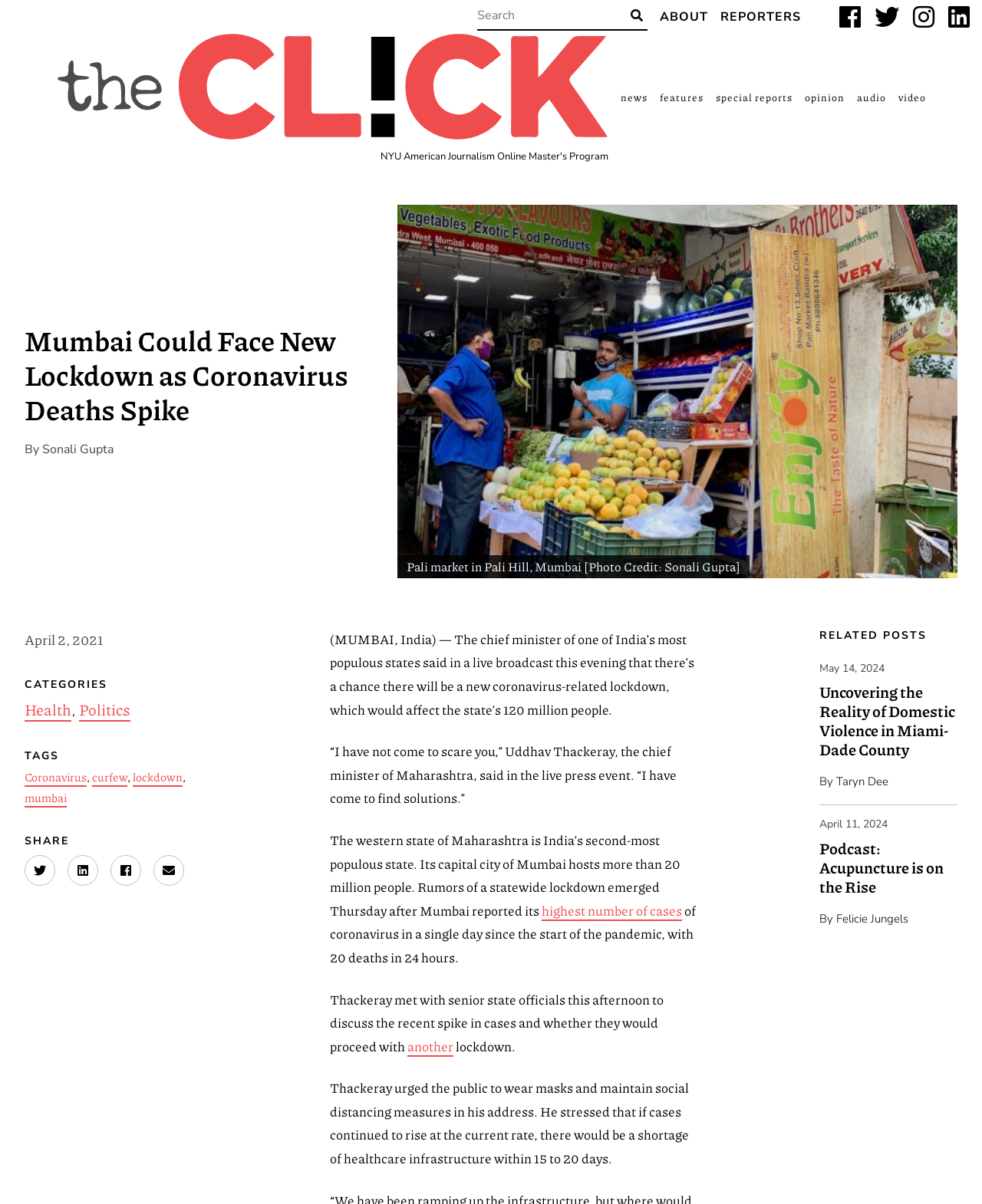Predict the bounding box for the UI component with the following description: "highest number of cases".

[0.552, 0.748, 0.695, 0.765]